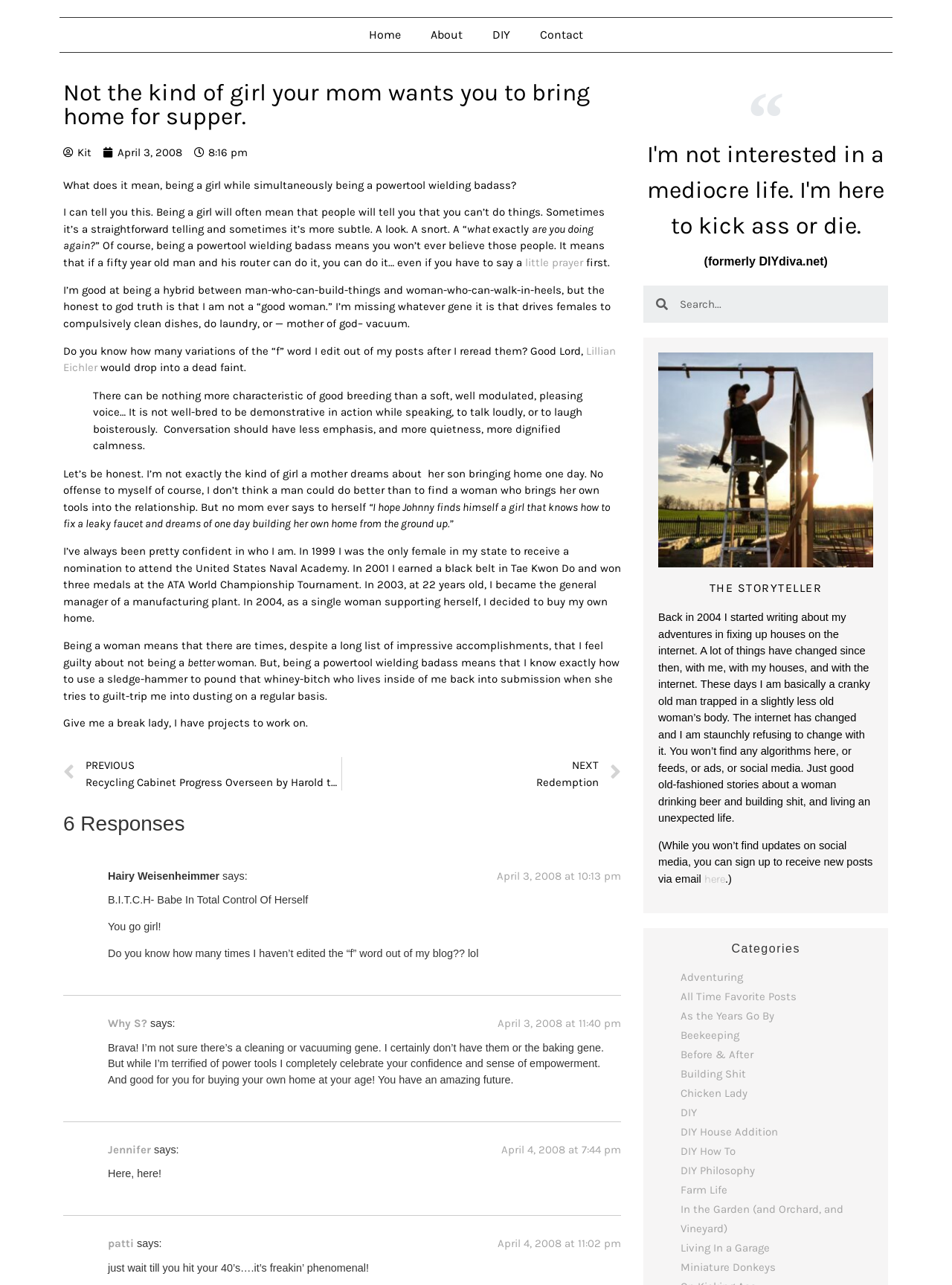Give the bounding box coordinates for the element described by: "DIY House Addition".

[0.715, 0.876, 0.817, 0.886]